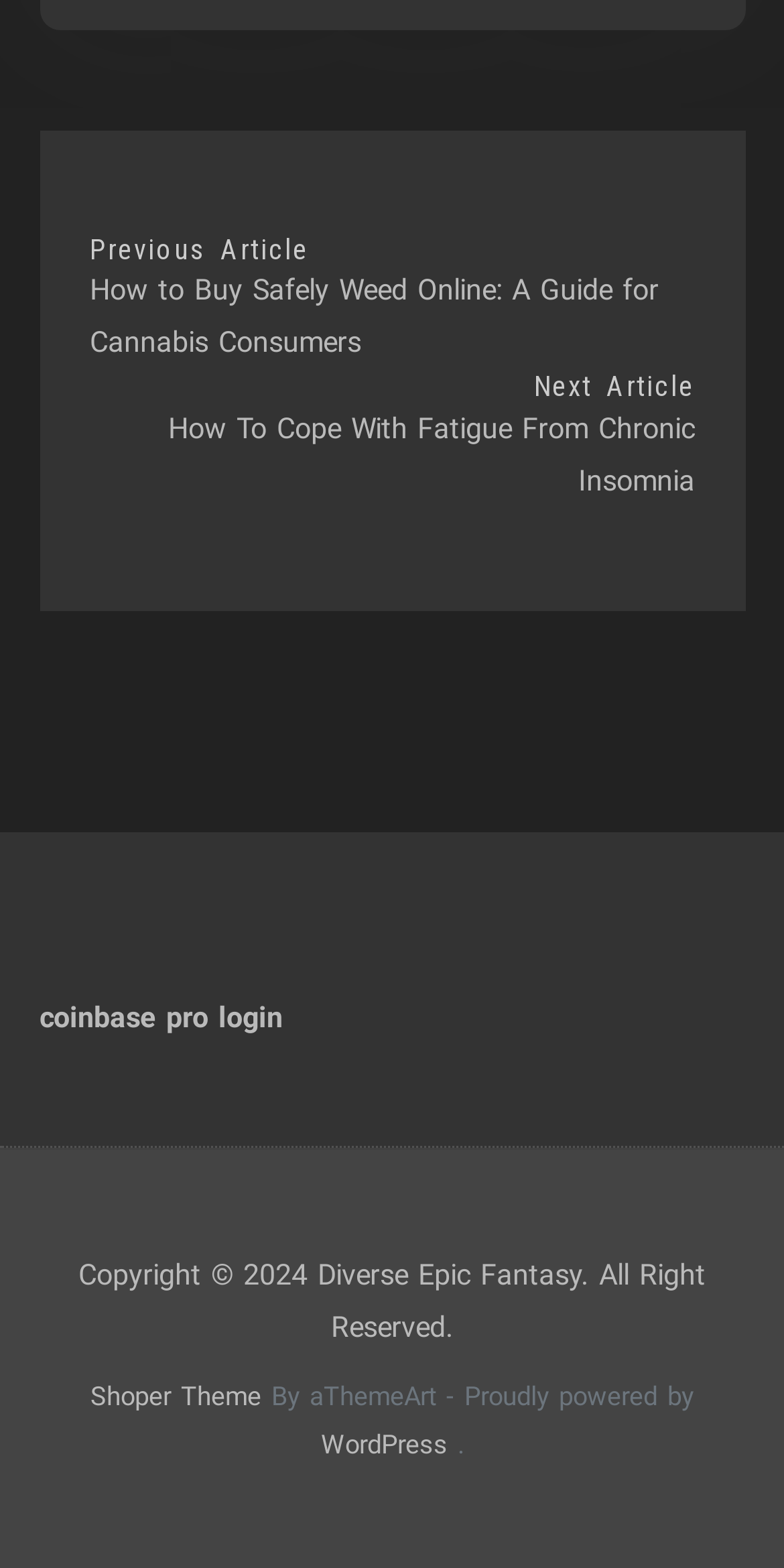Answer the question below using just one word or a short phrase: 
How many links are above the copyright text?

5